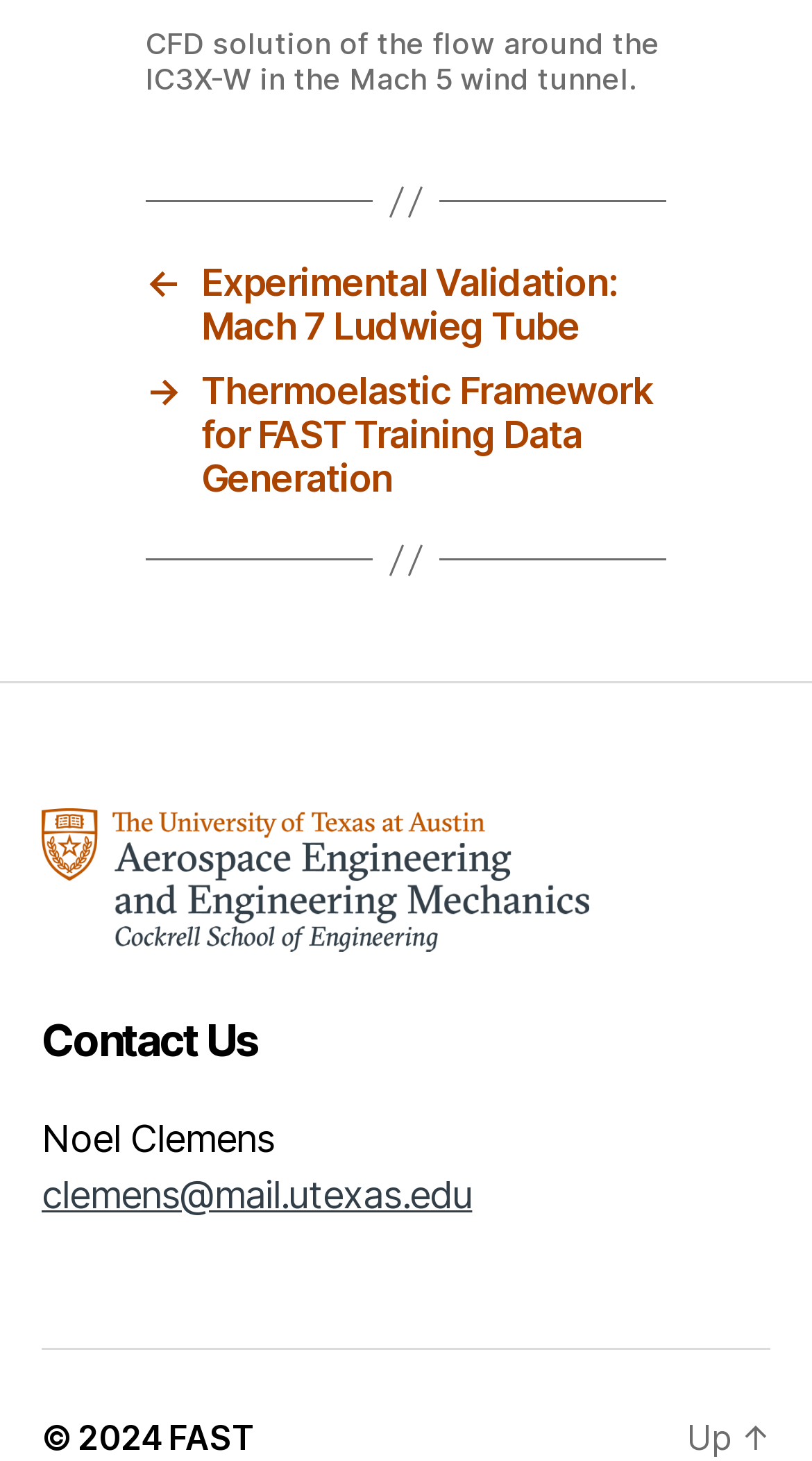How many links are in the navigation section?
Provide a comprehensive and detailed answer to the question.

By examining the navigation section, I found two link elements with text 'Experimental Validation: Mach 7 Ludwieg Tube' and 'Thermoelastic Framework for FAST Training Data Generation'.